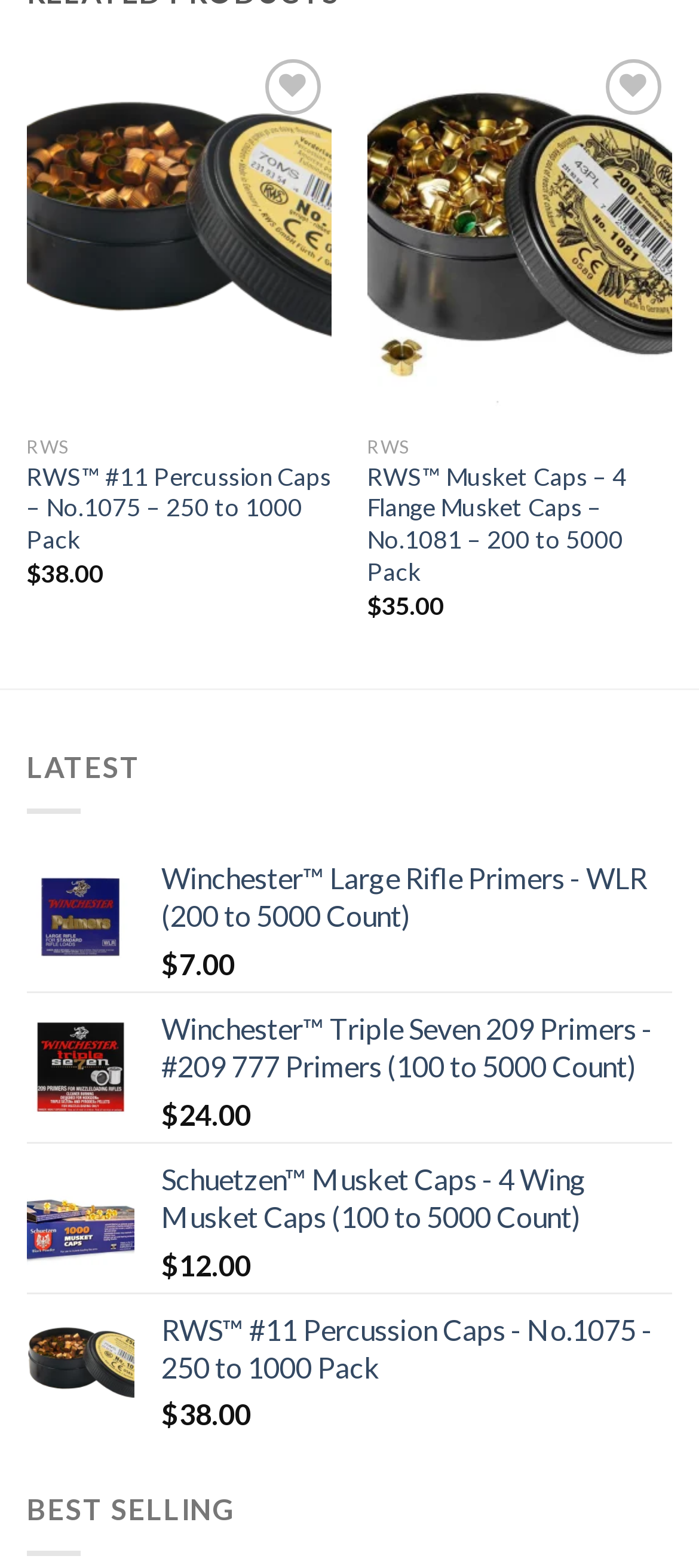Identify the bounding box coordinates of the clickable section necessary to follow the following instruction: "Click the Previous button". The coordinates should be presented as four float numbers from 0 to 1, i.e., [left, top, right, bottom].

[0.01, 0.03, 0.062, 0.437]